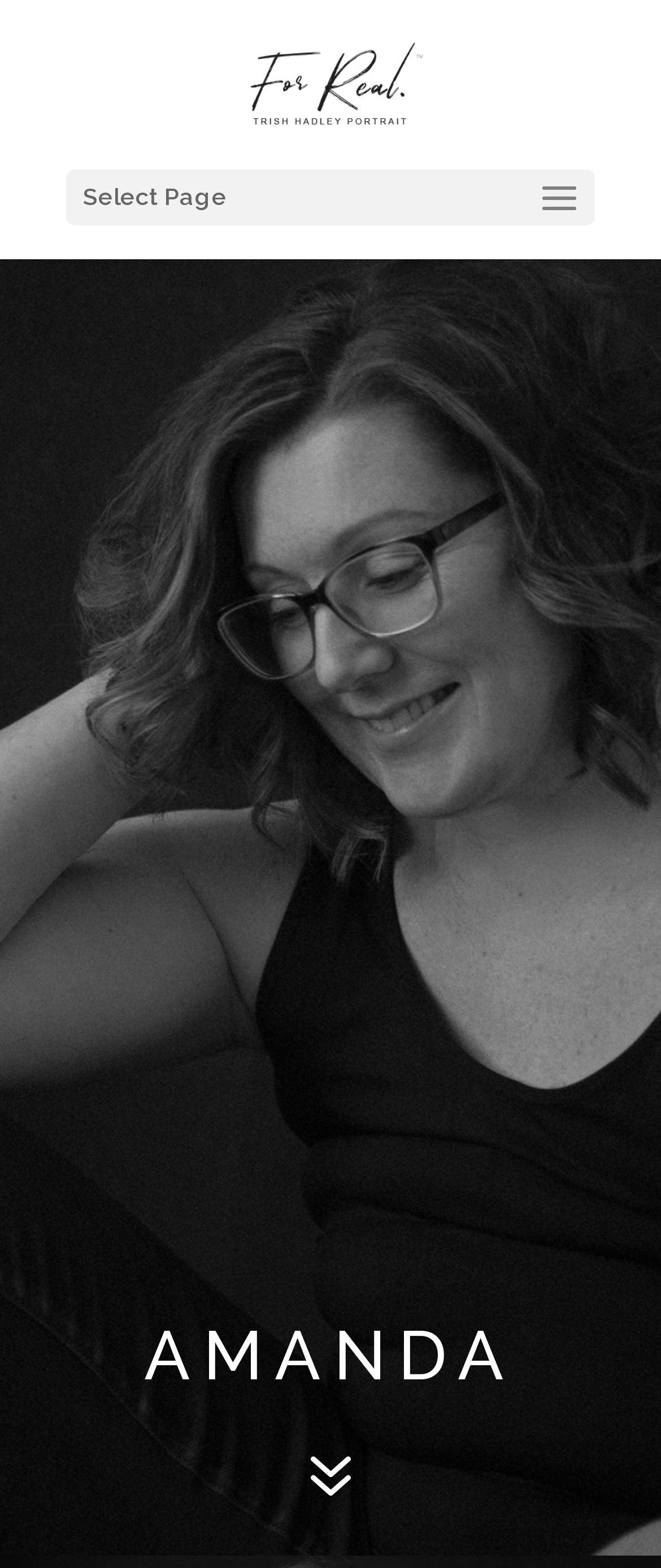Using the provided element description: "alt="For Real Campaign"", determine the bounding box coordinates of the corresponding UI element in the screenshot.

[0.364, 0.044, 0.646, 0.061]